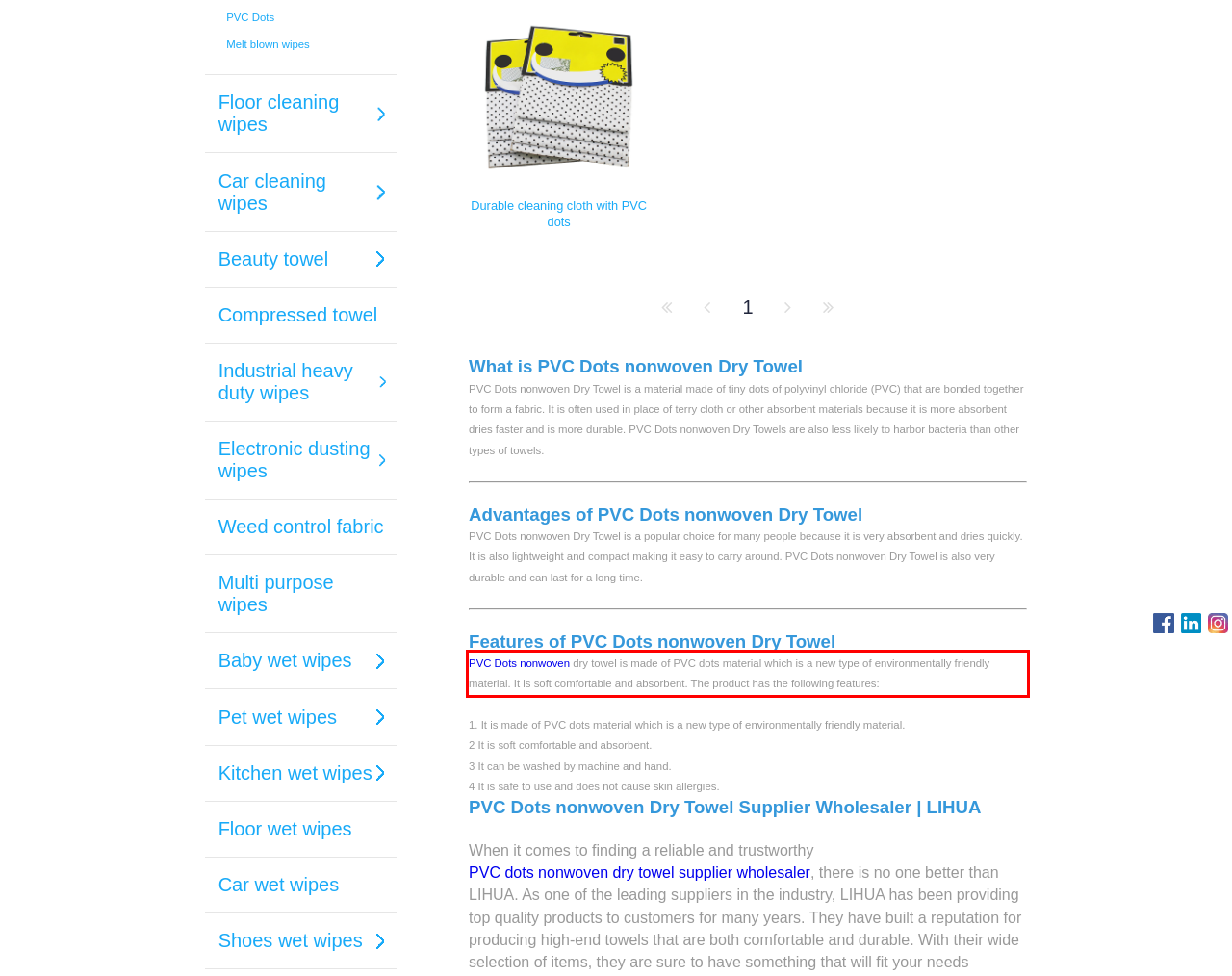In the given screenshot, locate the red bounding box and extract the text content from within it.

PVC Dots nonwoven dry towel is made of PVC dots material which is a new type of environmentally friendly material. It is soft comfortable and absorbent. The product has the following features: